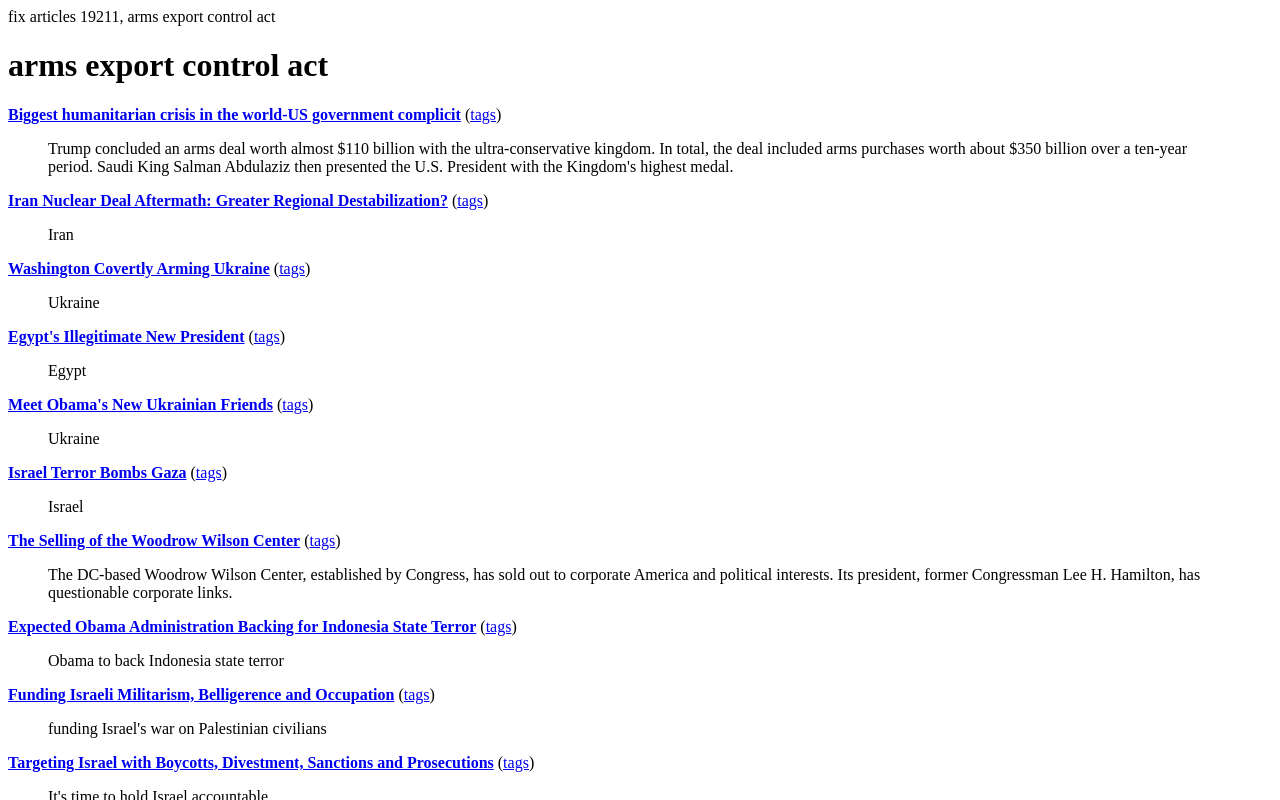What is the purpose of the parentheses in the article titles?
Answer the question with just one word or phrase using the image.

To enclose tags